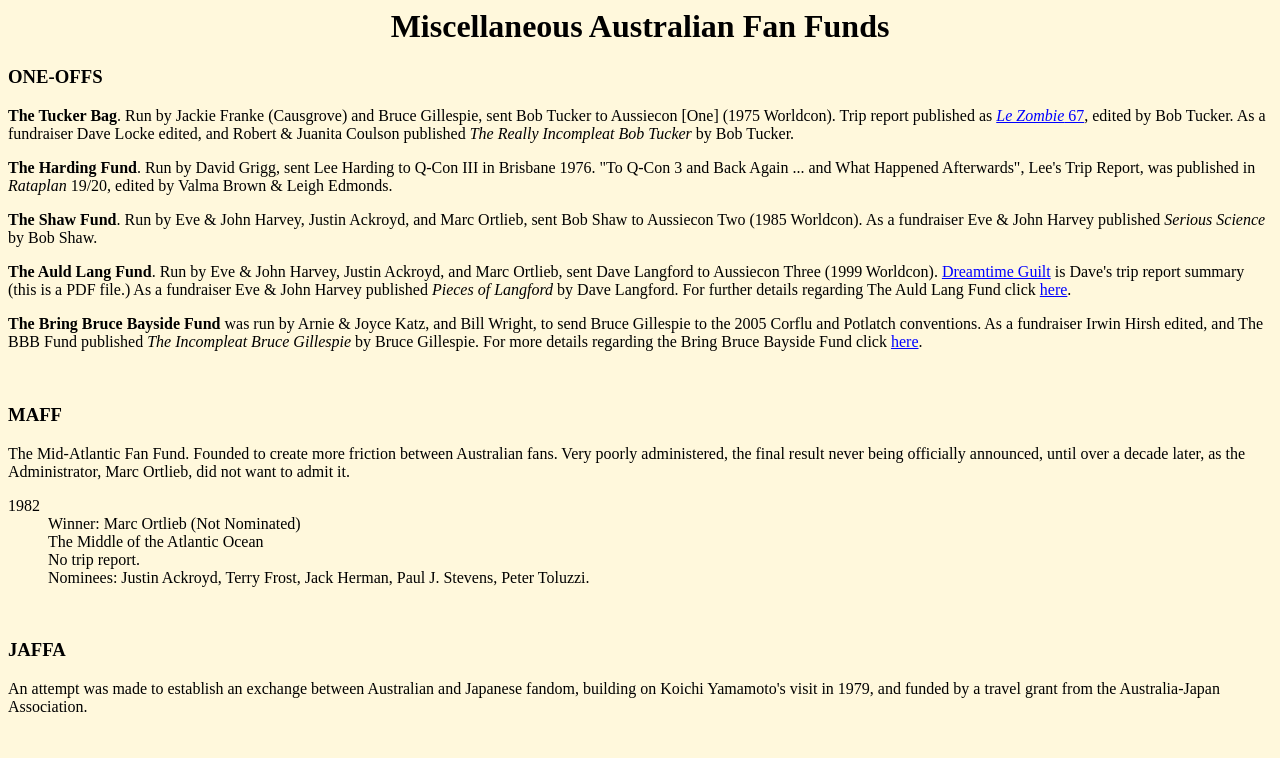Please locate and retrieve the main header text of the webpage.

Miscellaneous Australian Fan Funds